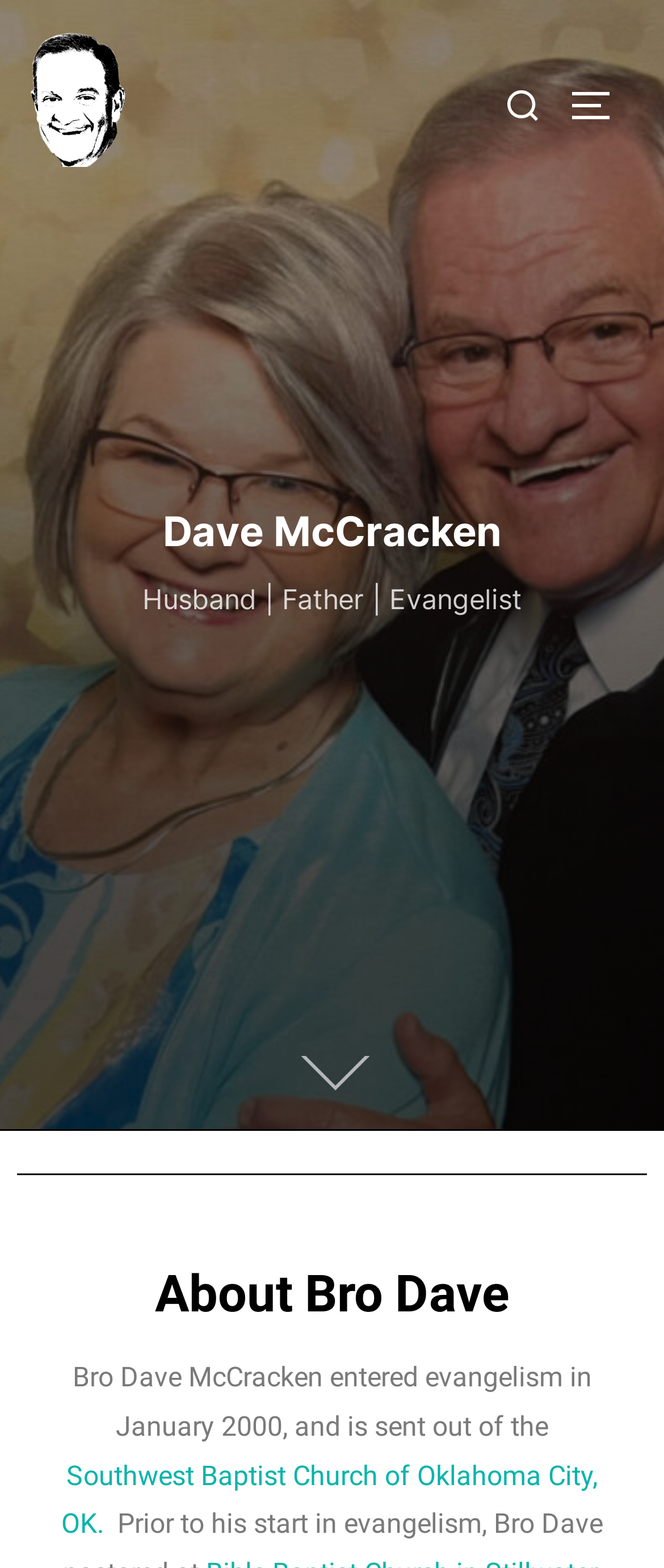Please determine the bounding box coordinates for the UI element described as: "Toggle sidebar & navigation".

[0.857, 0.044, 0.96, 0.092]